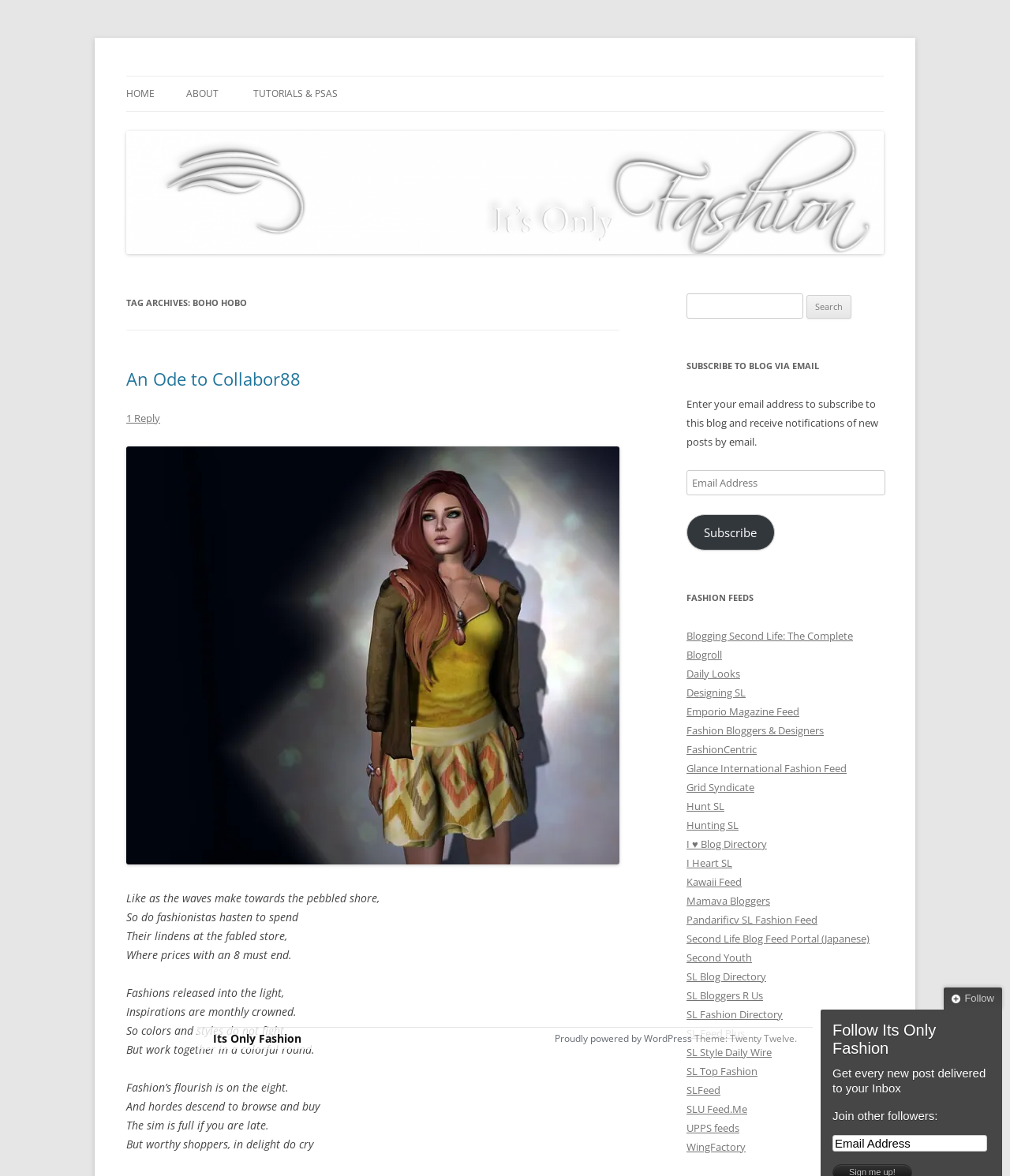Look at the image and answer the question in detail:
How can users subscribe to the blog?

Users can subscribe to the blog via email by entering their email address in the text input field located in the right-hand sidebar of the page, and then clicking the 'Subscribe' button. This will allow them to receive notifications of new posts by email.